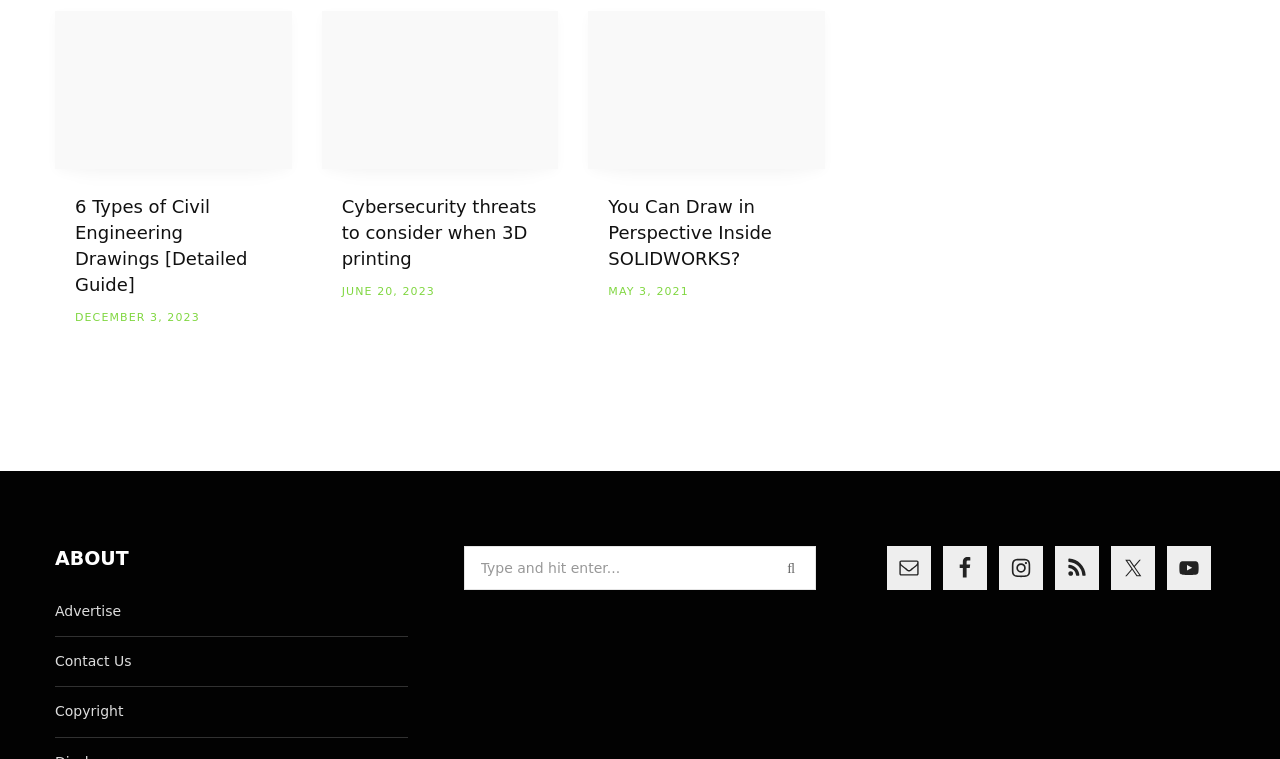Locate the bounding box coordinates of the clickable part needed for the task: "Click the 'Home Page' link".

None